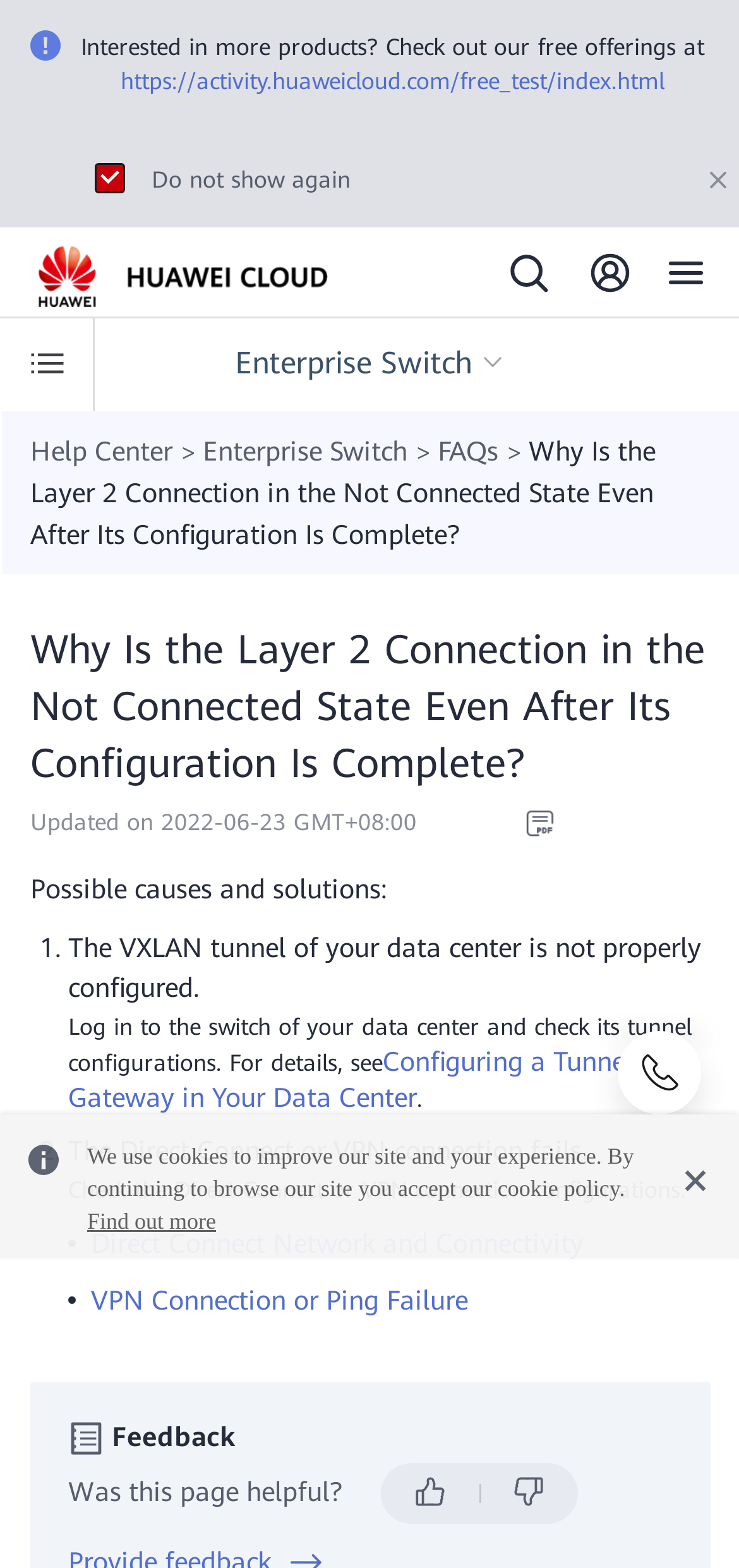What is the product category of this webpage?
Kindly answer the question with as much detail as you can.

Based on the webpage structure, I found a link with the text 'Enterprise Switch' which is a category of products. This link is located at the top of the webpage, indicating that the current webpage is related to this product category.